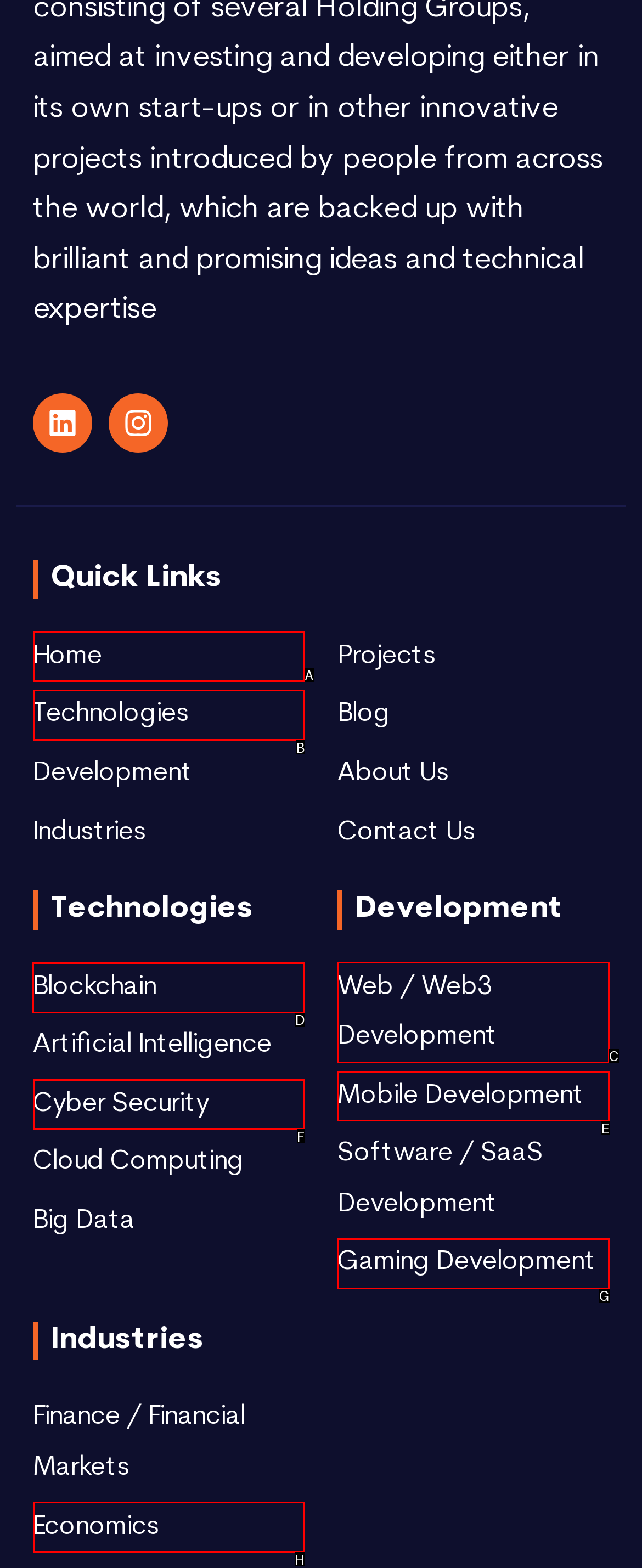Which lettered option should be clicked to achieve the task: View Blockchain technology? Choose from the given choices.

D